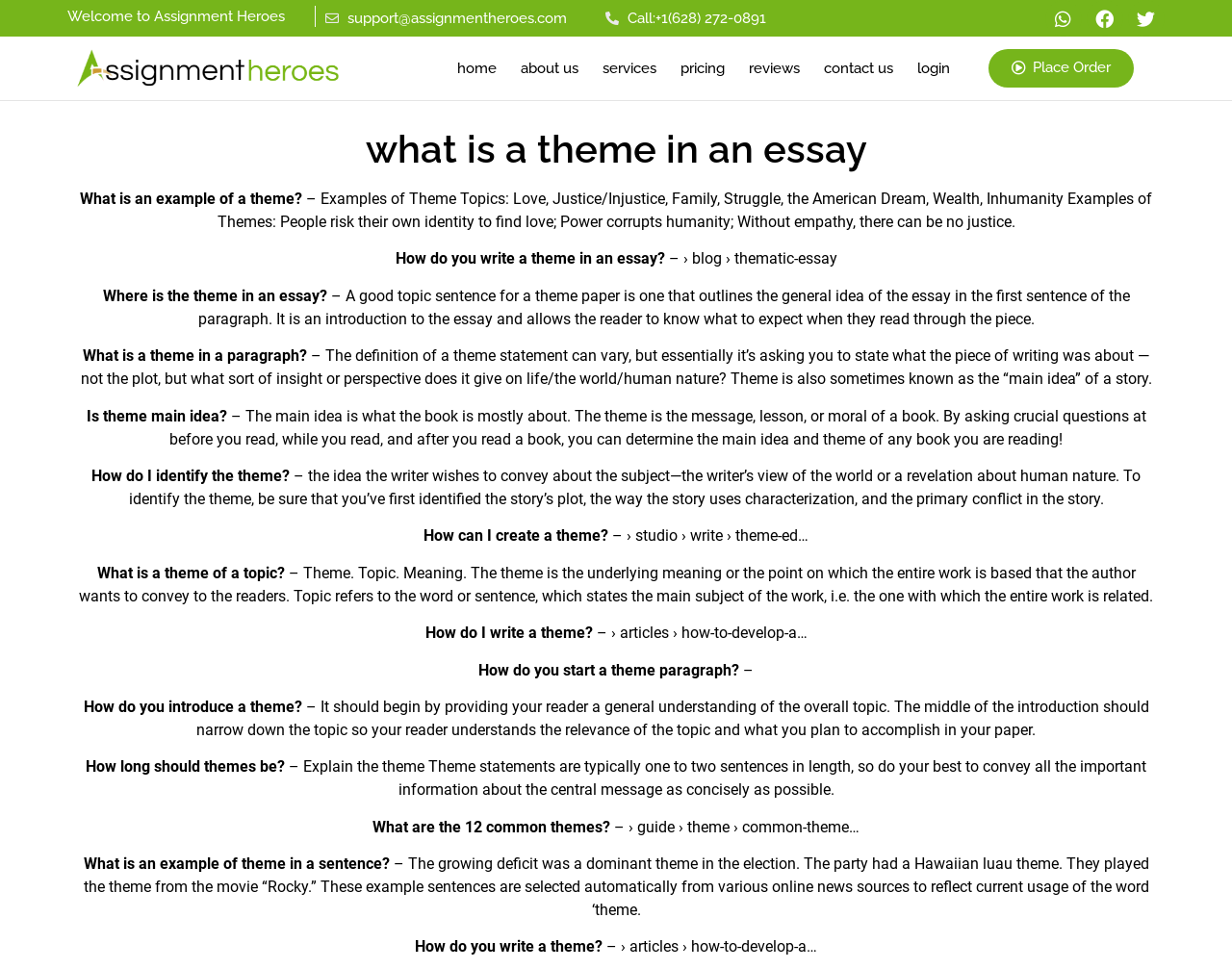Locate the bounding box coordinates of the clickable area needed to fulfill the instruction: "Go to the 'home' page".

[0.355, 0.048, 0.419, 0.093]